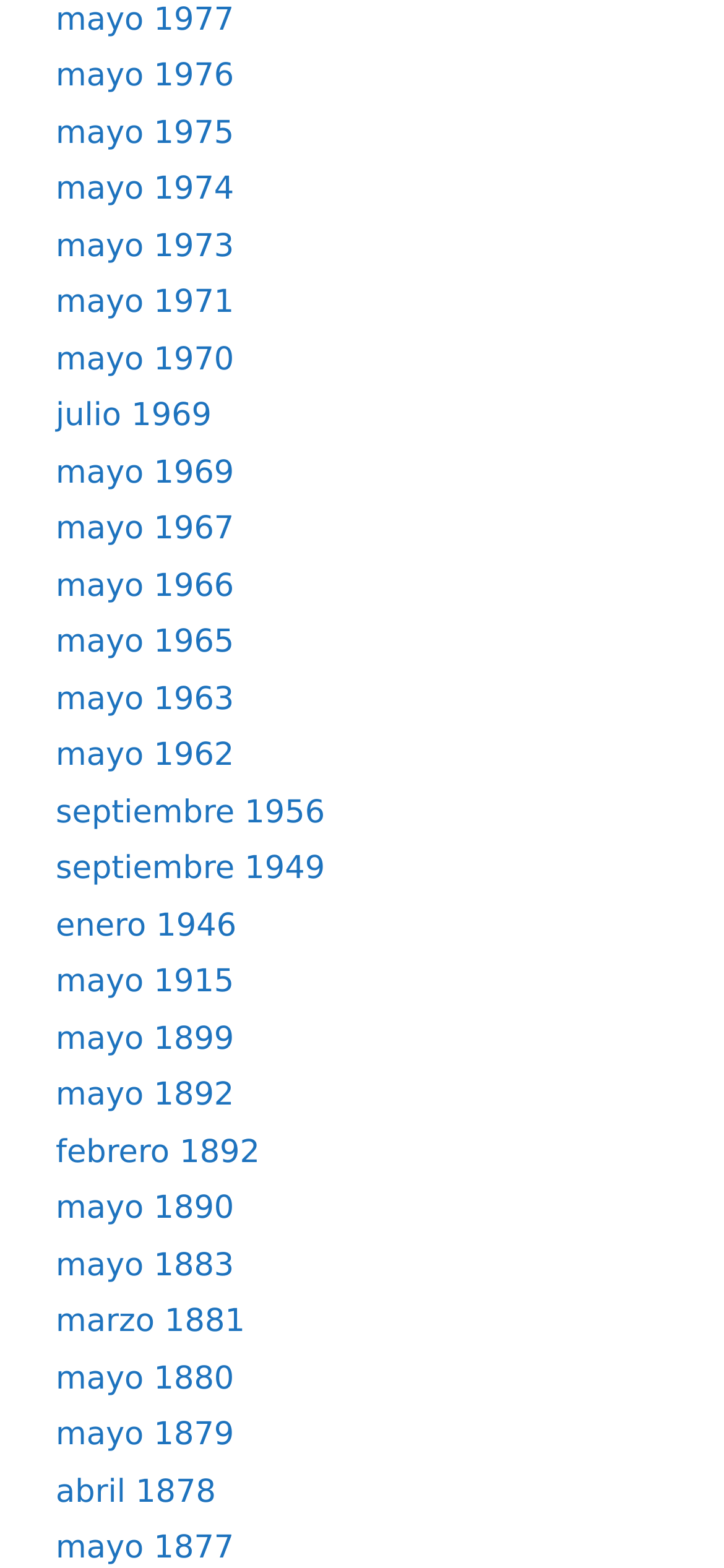Please identify the coordinates of the bounding box that should be clicked to fulfill this instruction: "access mayo 1877".

[0.077, 0.976, 0.323, 0.999]